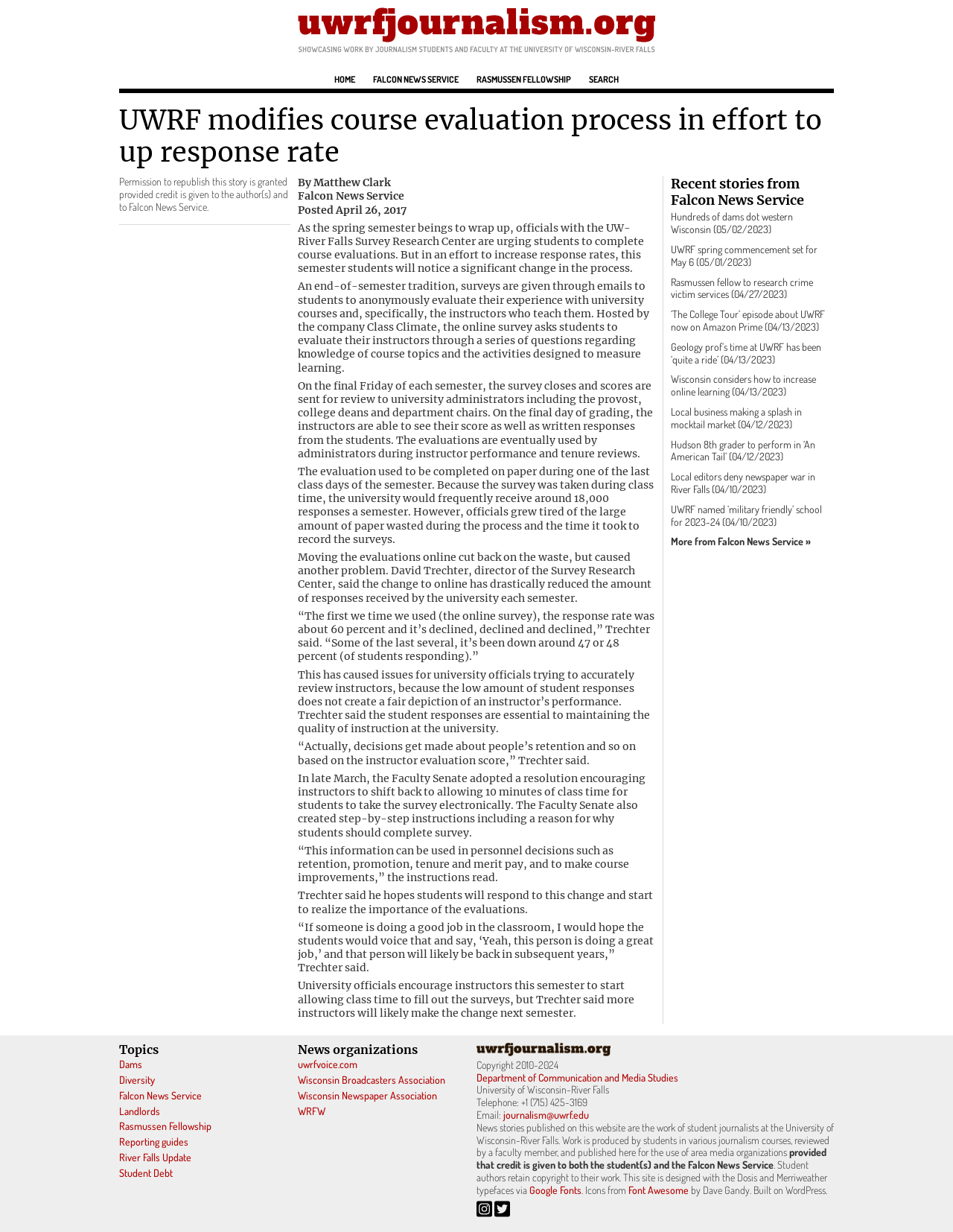Please find the bounding box coordinates of the clickable region needed to complete the following instruction: "View topics". The bounding box coordinates must consist of four float numbers between 0 and 1, i.e., [left, top, right, bottom].

[0.125, 0.846, 0.305, 0.858]